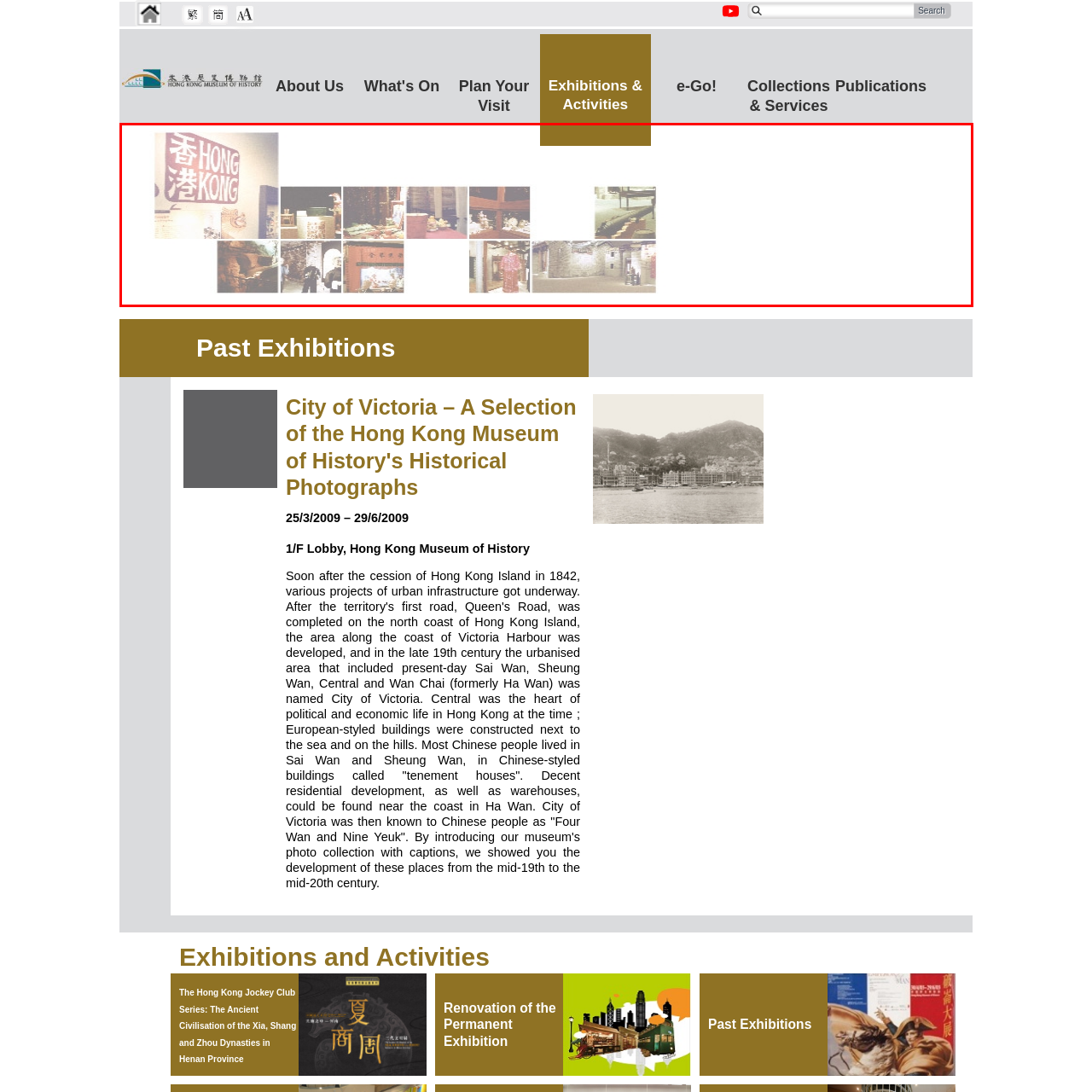What time period is covered in the exhibition?
Look closely at the image within the red bounding box and respond to the question with one word or a brief phrase.

Mid-19th to mid-20th century